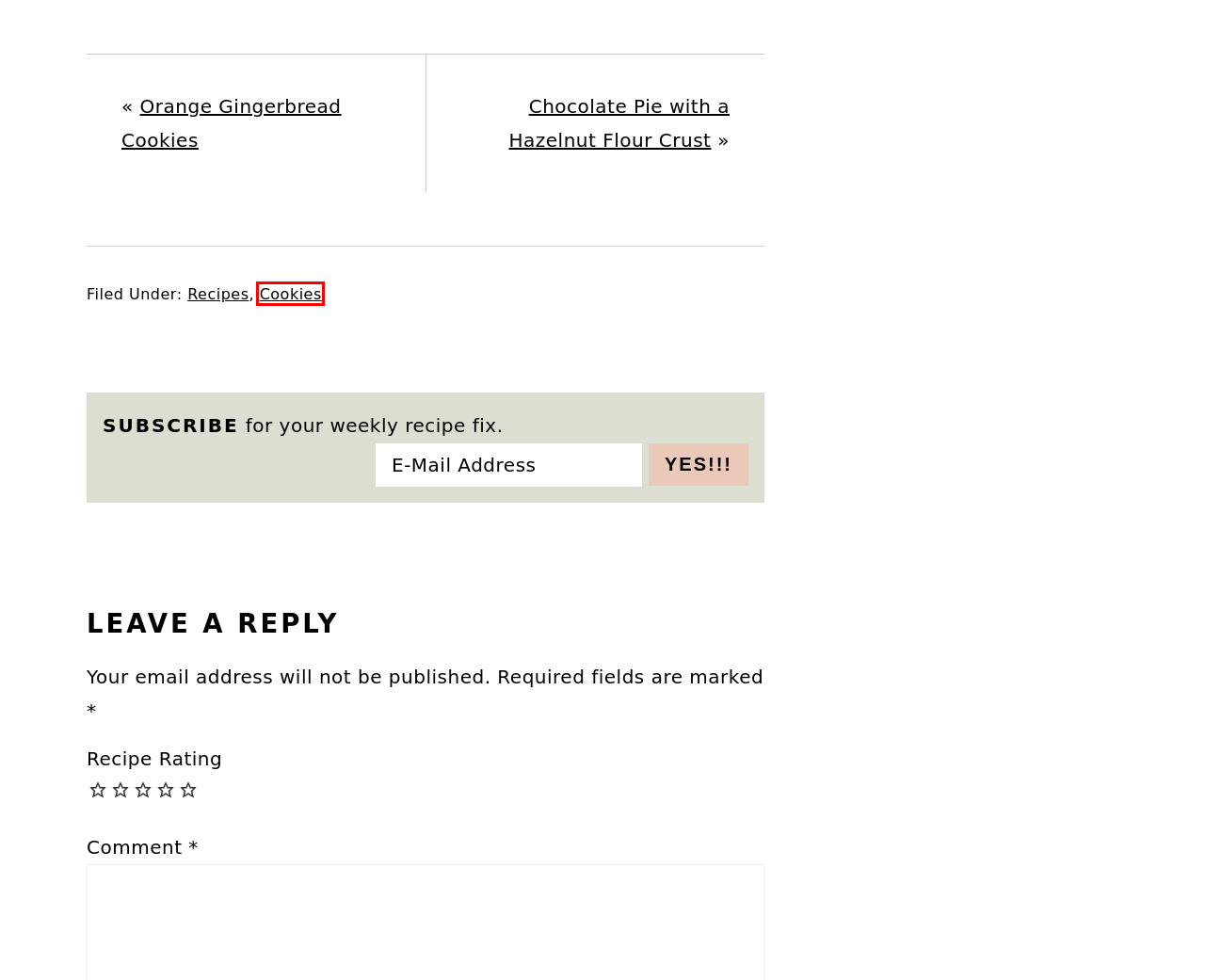Observe the screenshot of a webpage with a red bounding box around an element. Identify the webpage description that best fits the new page after the element inside the bounding box is clicked. The candidates are:
A. Gingerbread Biscotti
B. Cannoli Cookies With Ricotta Cream Filling
C. Lemon Lavender Shortbread Cookies
D. Cookies - The Art Of Baking
E. Chocolate Pie With A Hazelnut Flour Crust
F. Earl Grey Shortbread Cookies
G. Contact Page
H. Orange Gingerbread Cookies

D